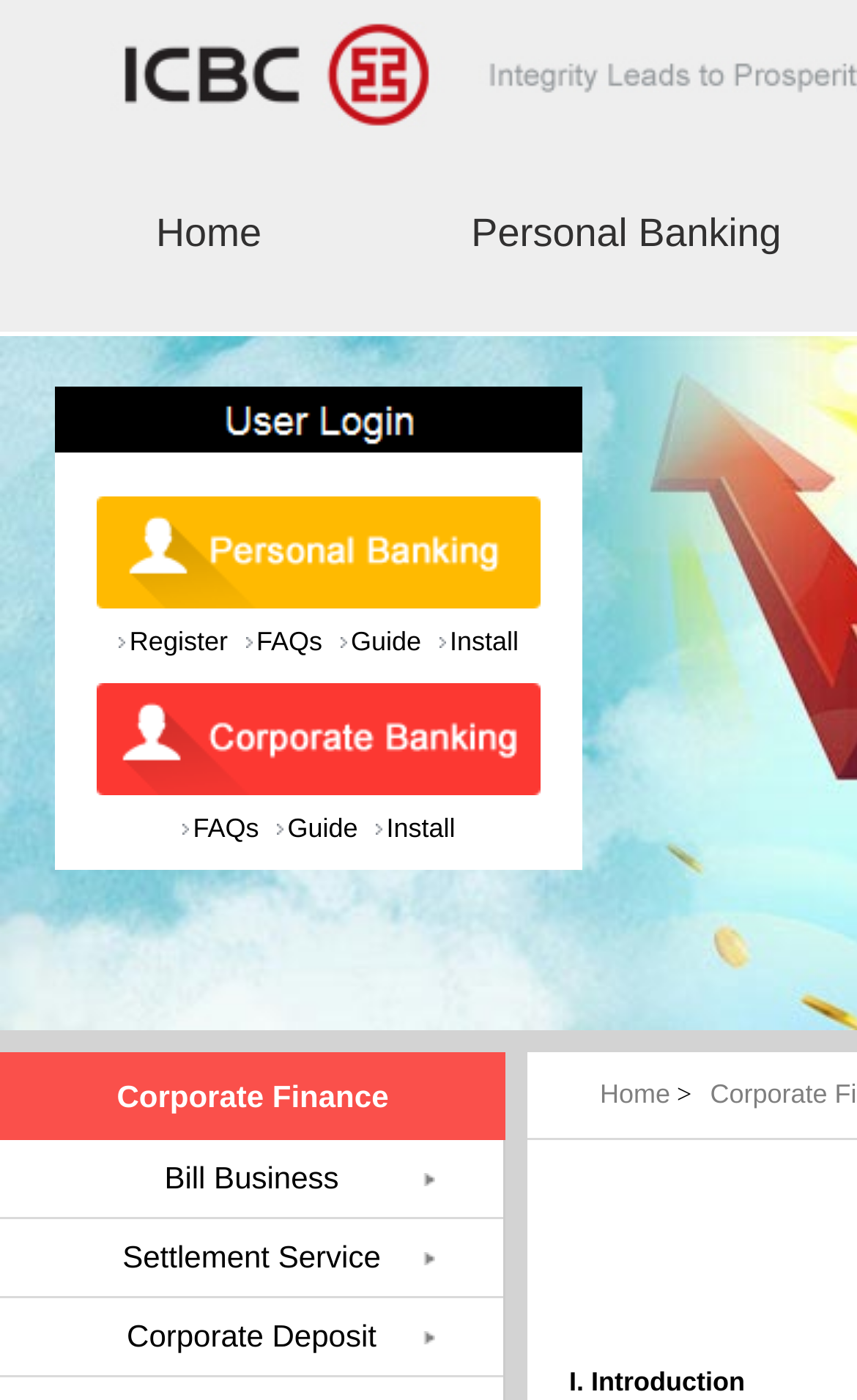What is the main navigation menu?
Identify the answer in the screenshot and reply with a single word or phrase.

Home, Personal Banking